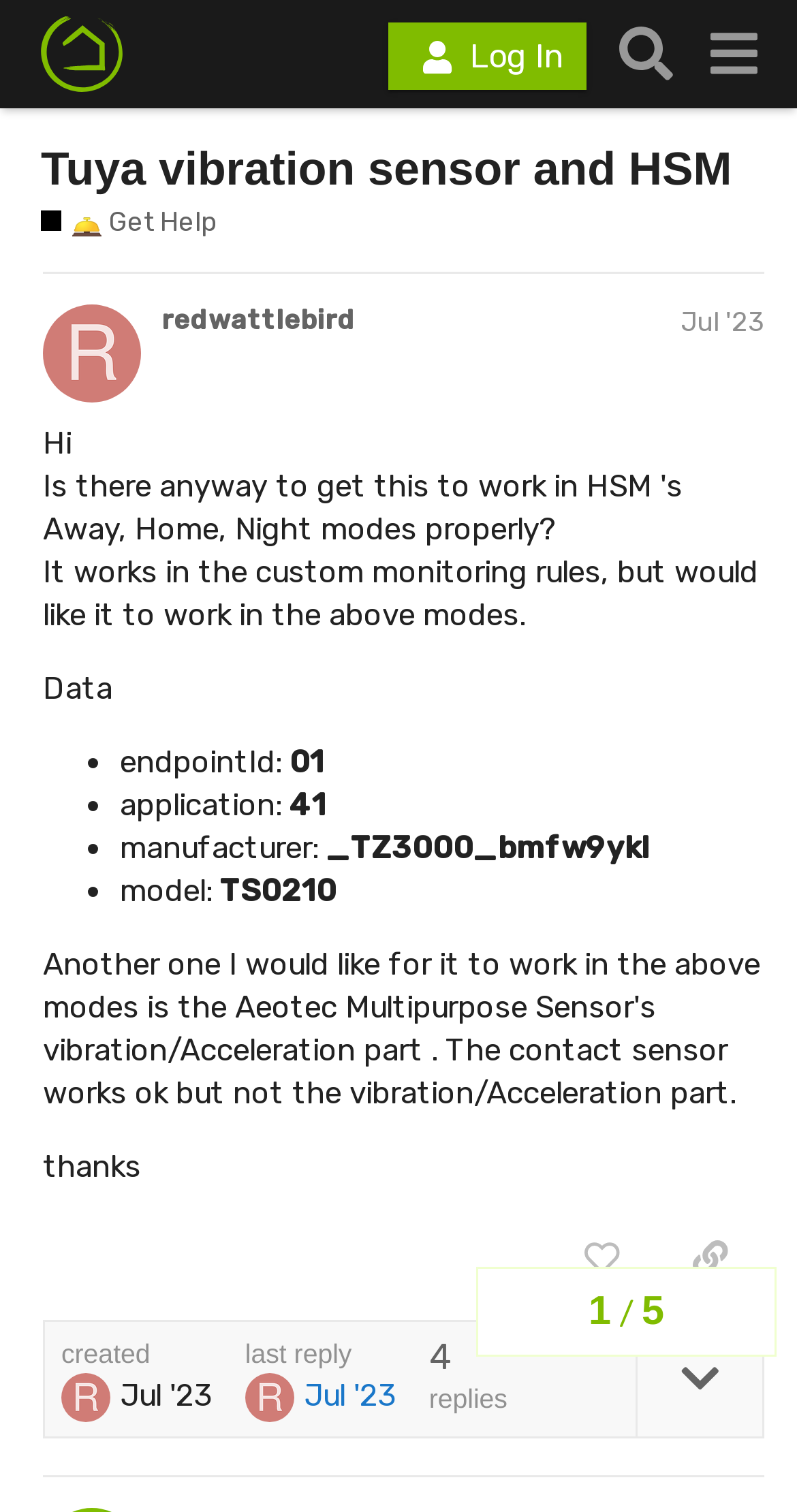Generate a thorough explanation of the webpage's elements.

This webpage appears to be a forum post or discussion thread on a platform called Hubitat. At the top of the page, there is a header section with a logo image of Hubitat, a login button, a search button, and a menu button. Below the header, there is a heading that reads "Tuya vibration sensor and HSM" with a link to "Get Help" next to it.

The main content of the page is a post from a user named "redwattlebird" dated July 7, 2023. The post starts with a greeting "Hi" and then asks a question about getting a vibration sensor to work in certain modes. The post includes some data points, such as endpoint ID, application, manufacturer, and model, listed in a bullet-point format.

Below the post, there are several buttons, including "like this post", "copy a link to this post to clipboard", and "expand topic details". There is also some metadata about the post, including the creation date and time, and the number of replies.

On the right side of the page, there is a navigation section that shows the topic progress, with headings and links to different parts of the topic.